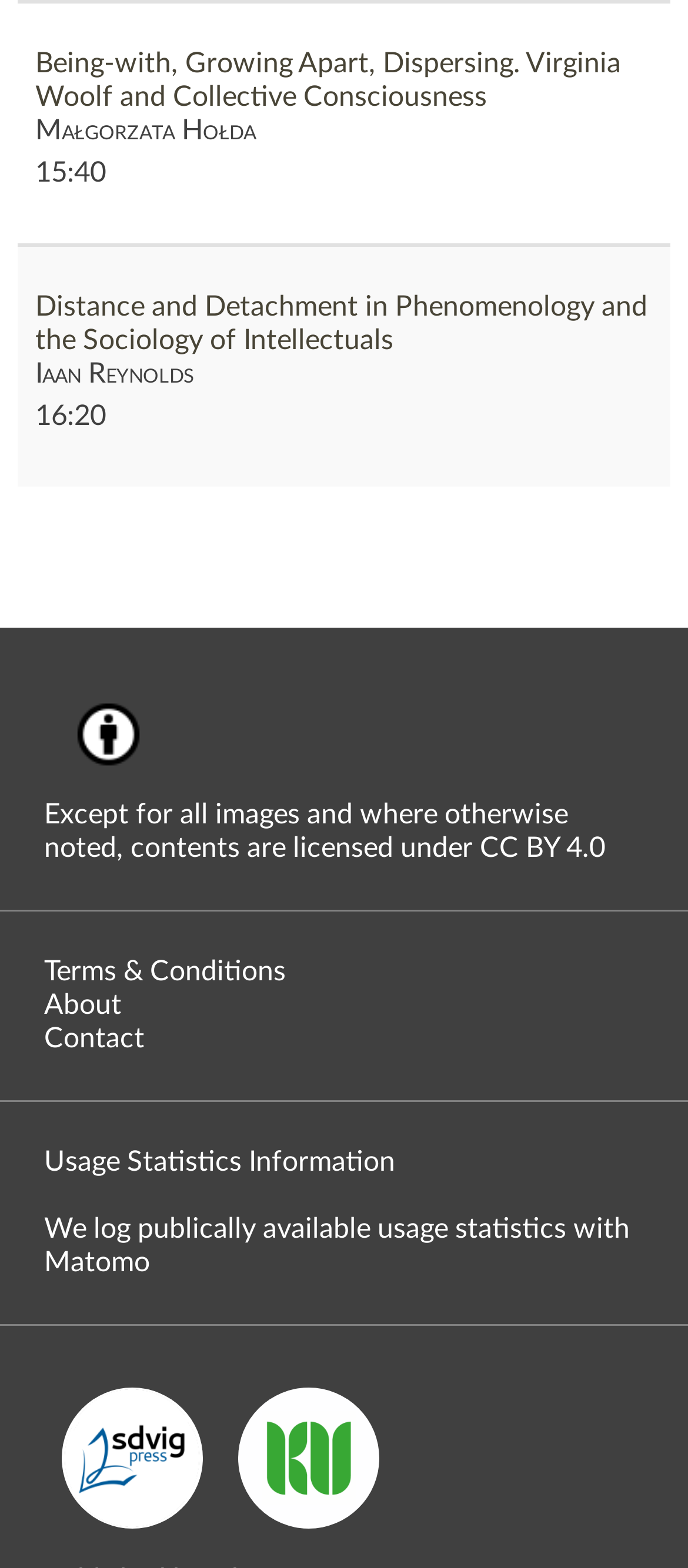Locate the bounding box coordinates of the element you need to click to accomplish the task described by this instruction: "Read the article 'Distance and Detachment in Phenomenology and the Sociology of Intellectuals'".

[0.051, 0.185, 0.949, 0.228]